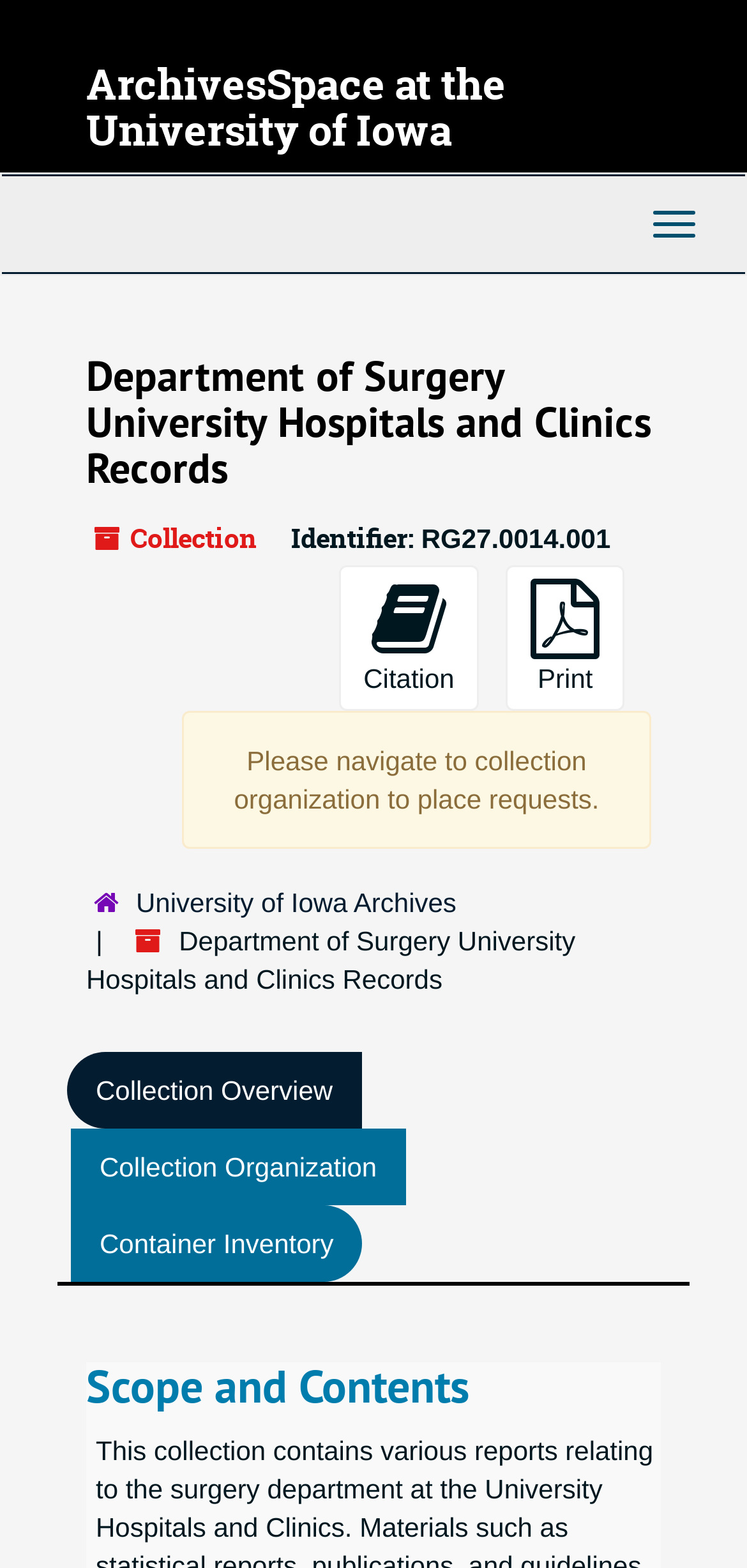Determine the bounding box coordinates for the element that should be clicked to follow this instruction: "Toggle navigation". The coordinates should be given as four float numbers between 0 and 1, in the format [left, top, right, bottom].

[0.846, 0.122, 0.959, 0.164]